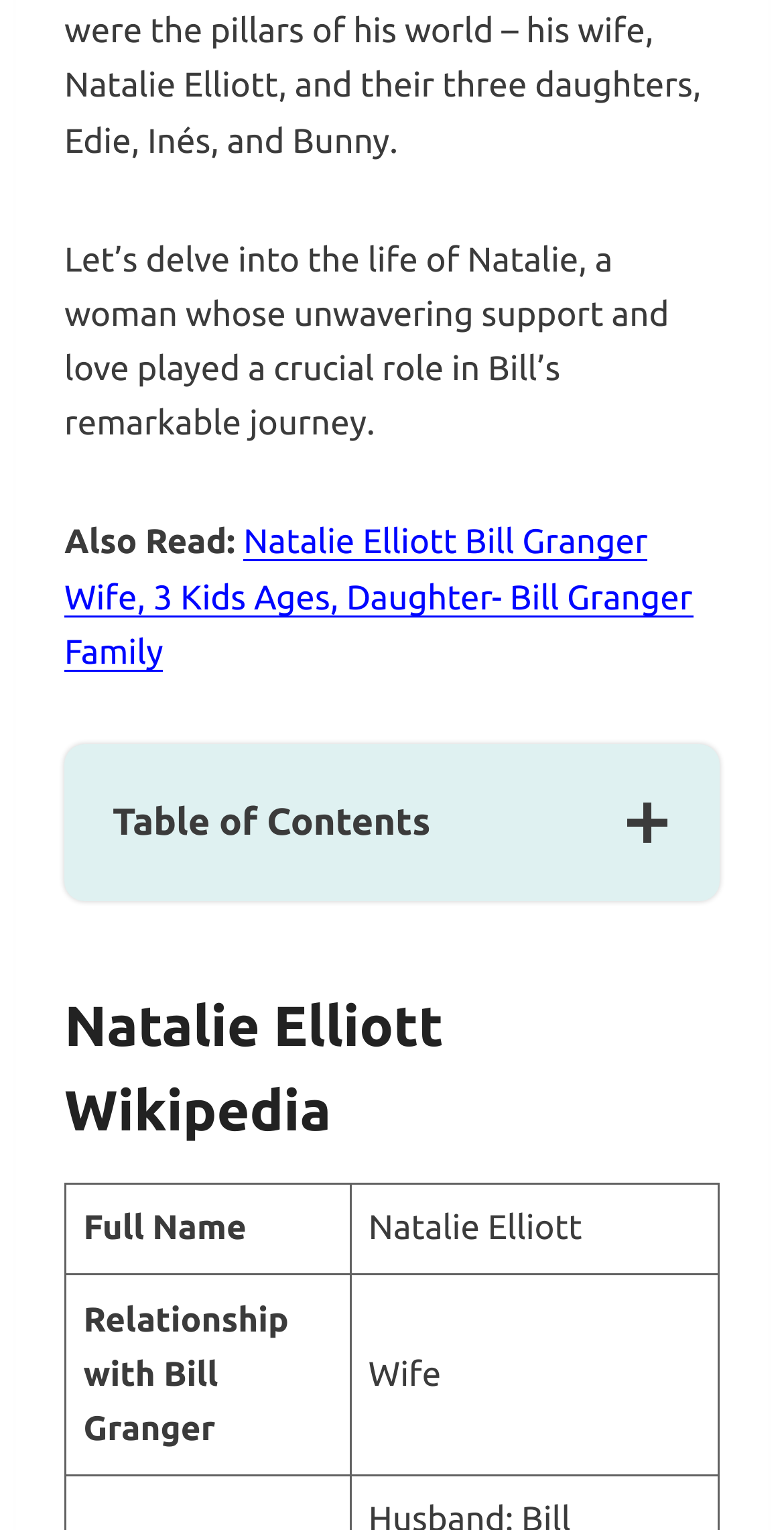How many rows are present in the grid under the 'Natalie Elliott Wikipedia' heading?
Please look at the screenshot and answer in one word or a short phrase.

2